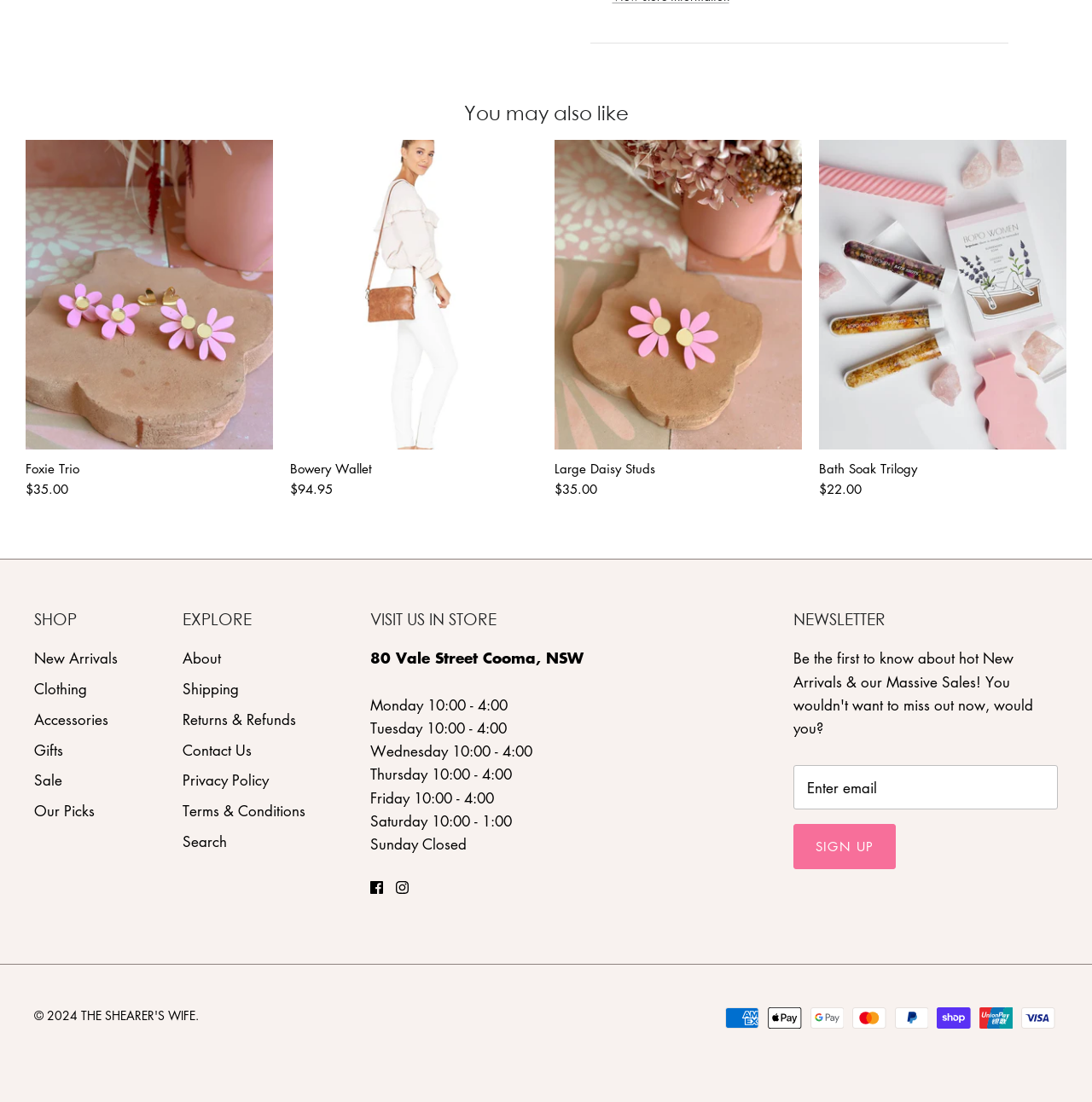Identify the bounding box coordinates of the part that should be clicked to carry out this instruction: "Go to New Arrivals".

[0.031, 0.589, 0.108, 0.606]